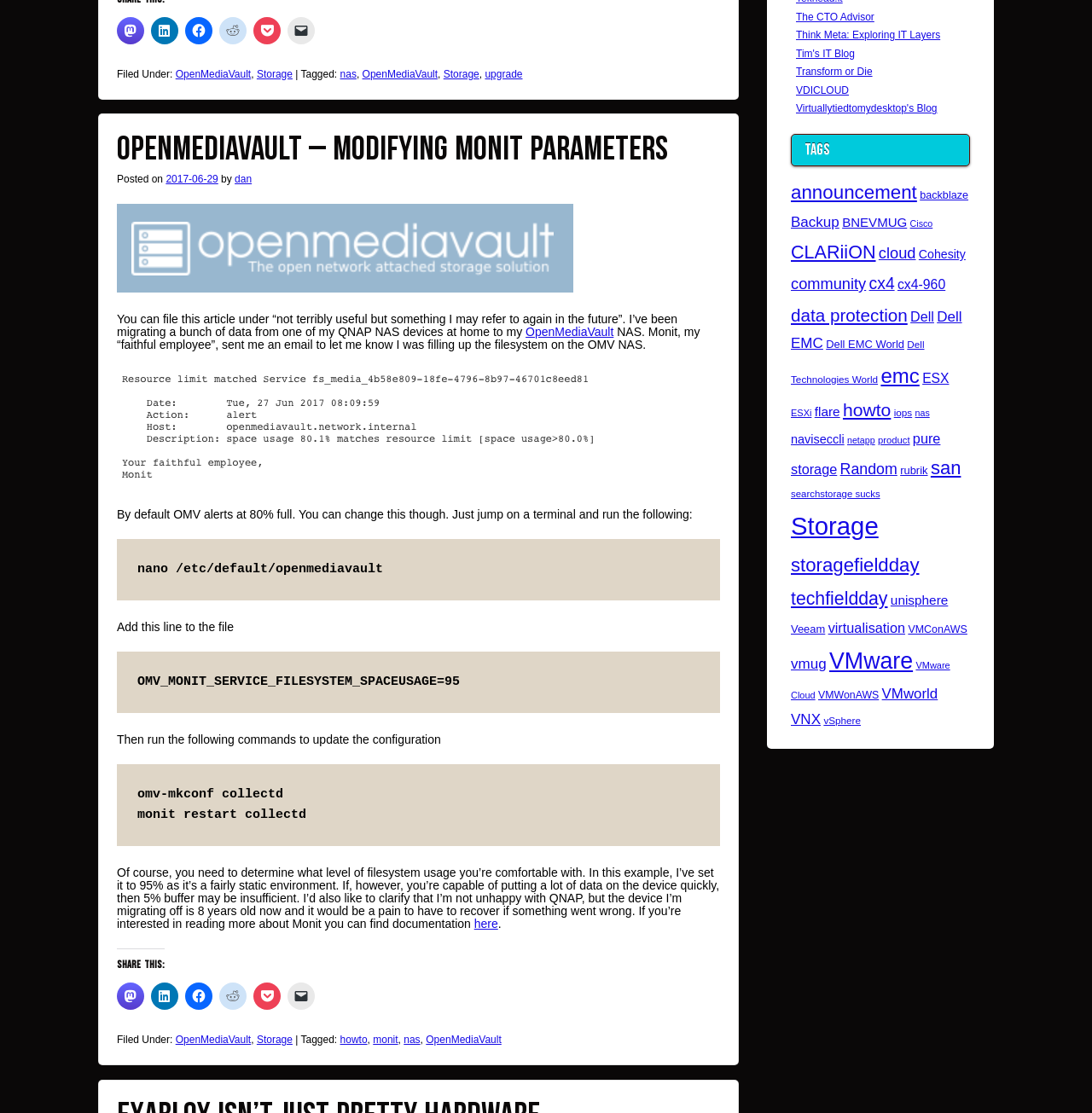Identify the bounding box coordinates of the section to be clicked to complete the task described by the following instruction: "Check the tags". The coordinates should be four float numbers between 0 and 1, formatted as [left, top, right, bottom].

[0.724, 0.12, 0.888, 0.15]